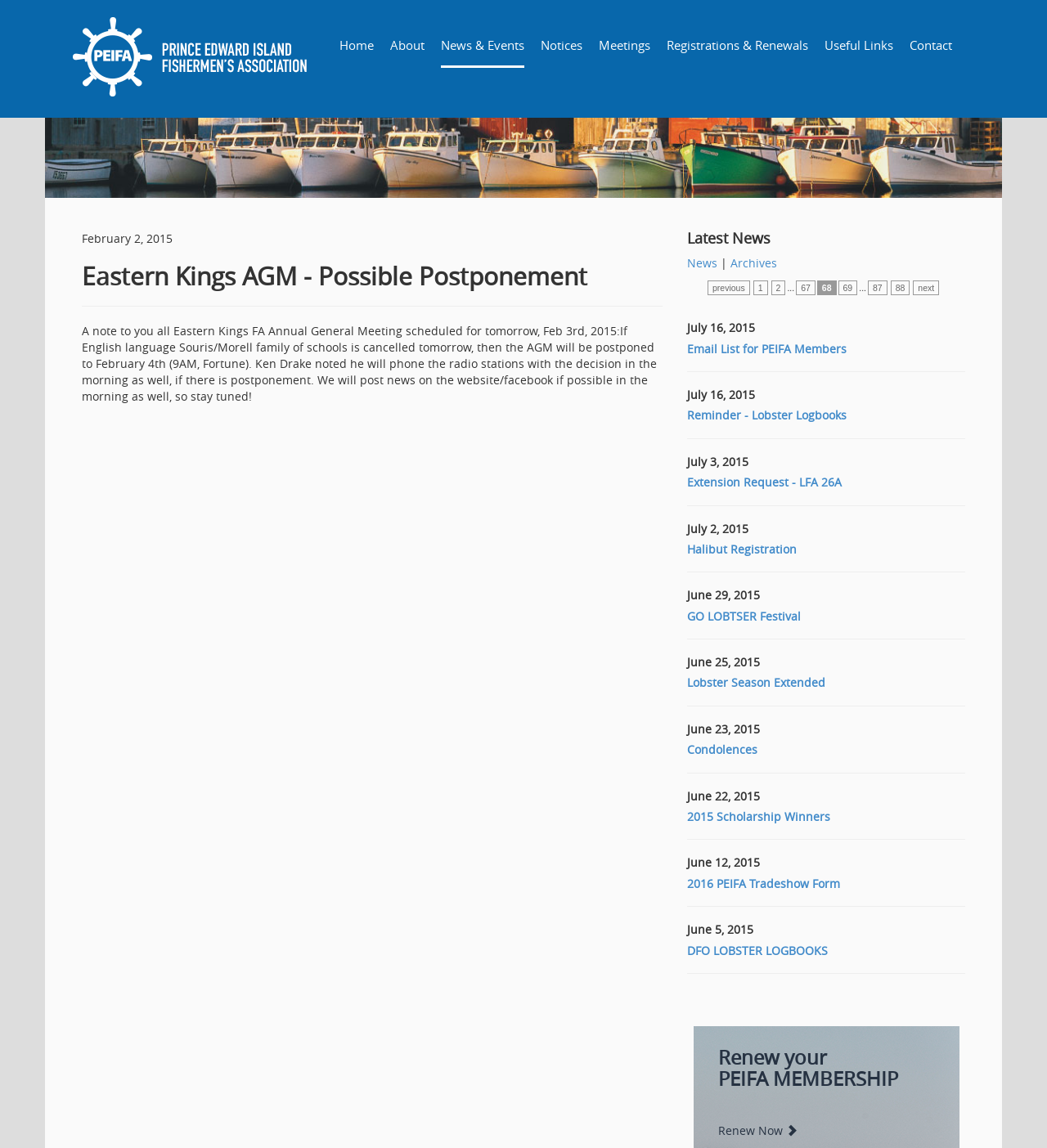Could you find the bounding box coordinates of the clickable area to complete this instruction: "Read the latest news"?

[0.656, 0.201, 0.922, 0.215]